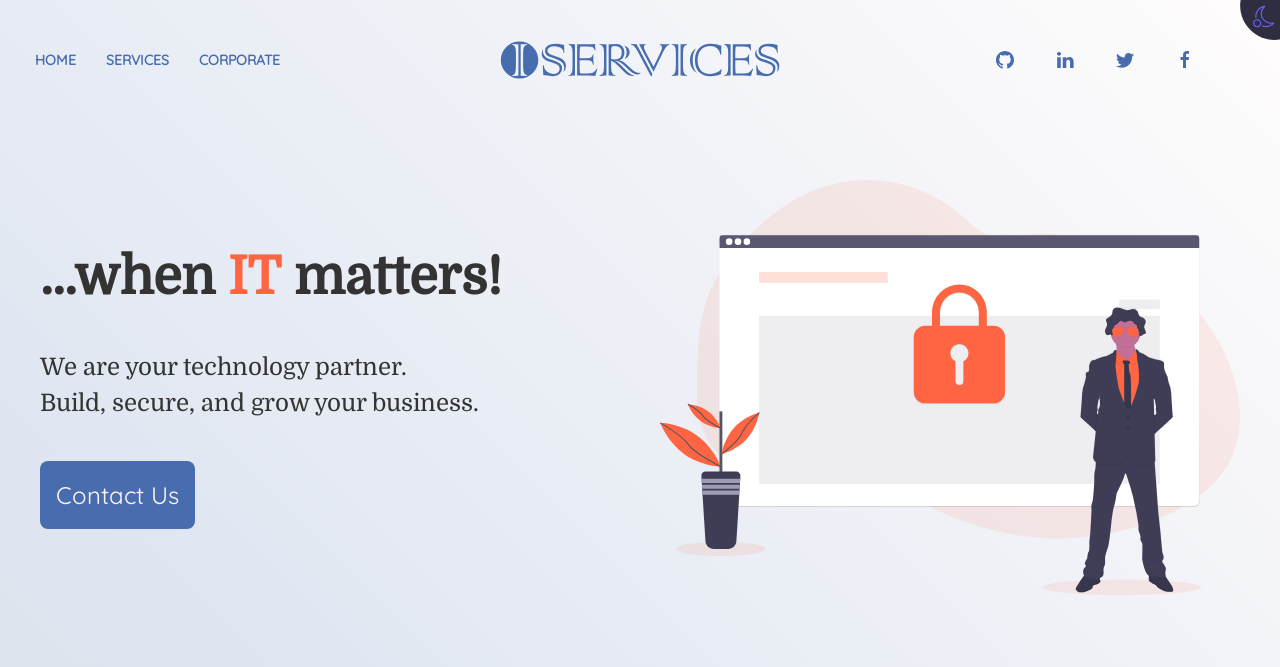Provide a brief response in the form of a single word or phrase:
How many main navigation links are there?

3